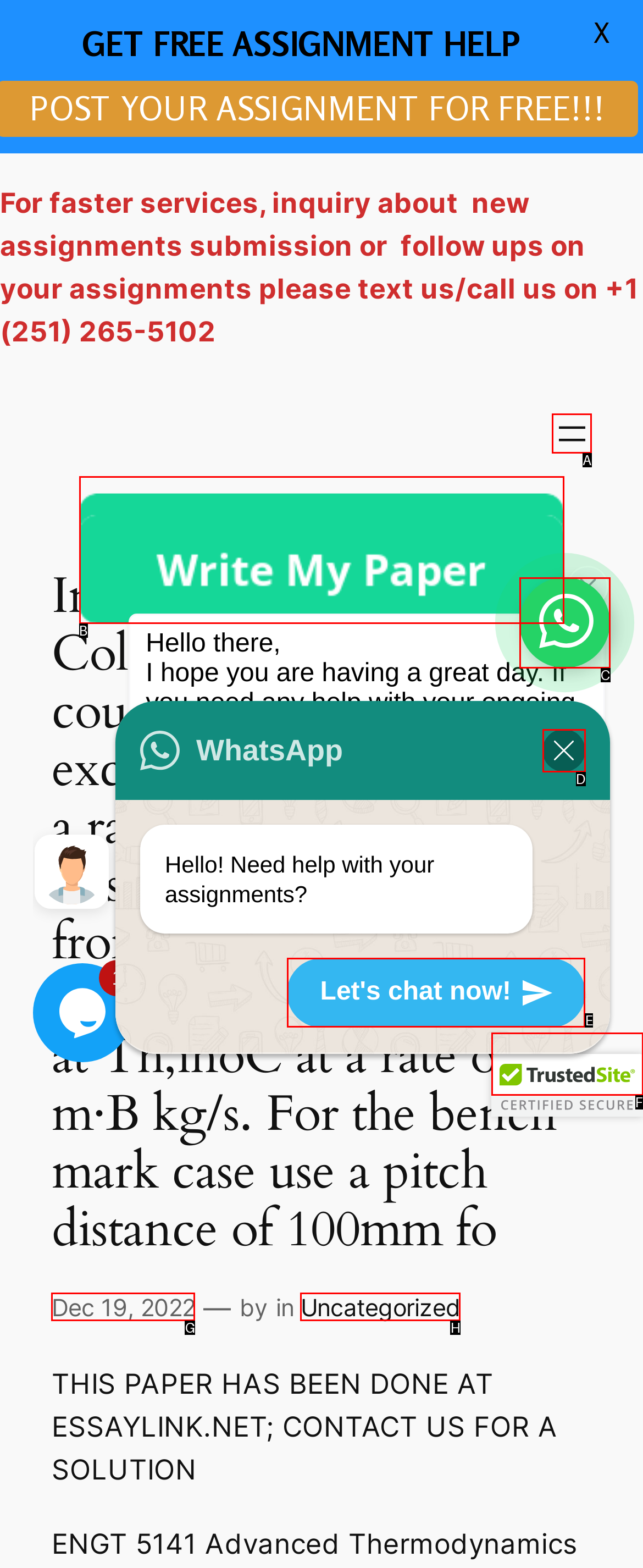Which lettered option should be clicked to perform the following task: Start a chat now
Respond with the letter of the appropriate option.

E